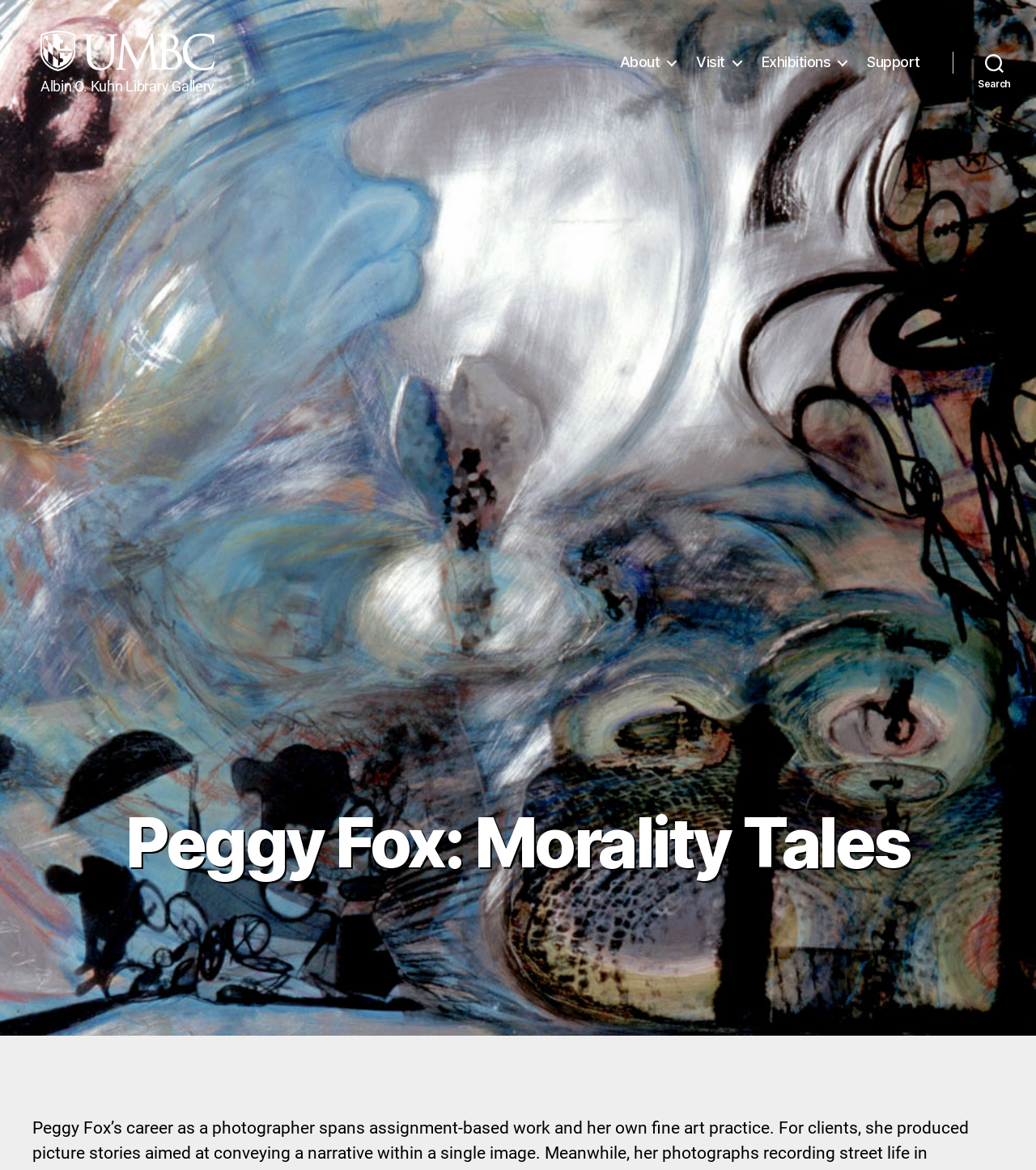How many navigation links are there?
Respond with a short answer, either a single word or a phrase, based on the image.

4